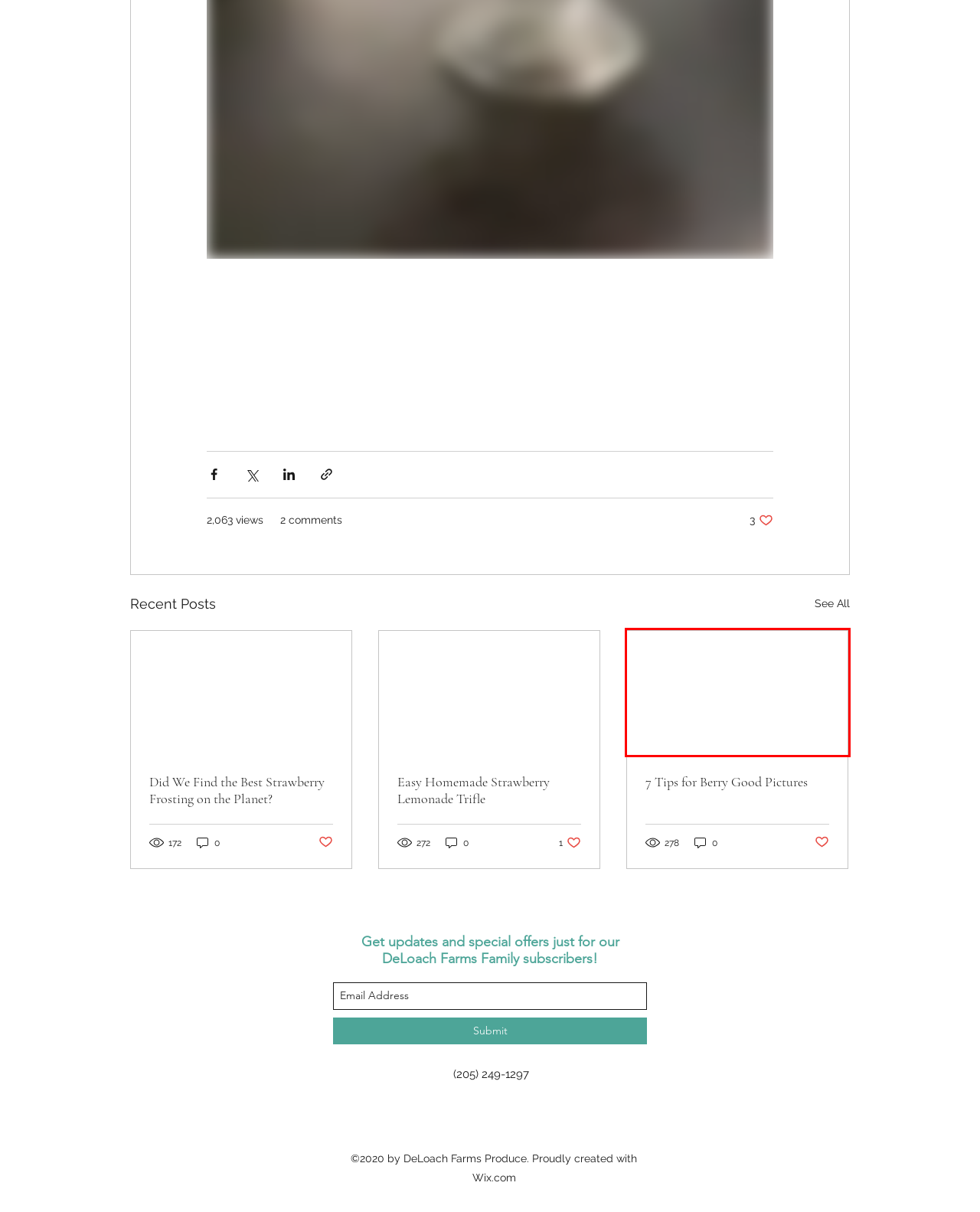Check out the screenshot of a webpage with a red rectangle bounding box. Select the best fitting webpage description that aligns with the new webpage after clicking the element inside the bounding box. Here are the candidates:
A. Recipes
B. Farm To Door Delivery | DeLoach Farms Produce | Alabama
C. Activities | DeLoach Farms
D. Easy Homemade Strawberry Lemonade Trifle
E. Cart | DeLoach Farms
F. Did We Find the Best Strawberry Frosting on the Planet?
G. U-Pick Closer to Home
H. 7 Tips for Berry Good Pictures

H